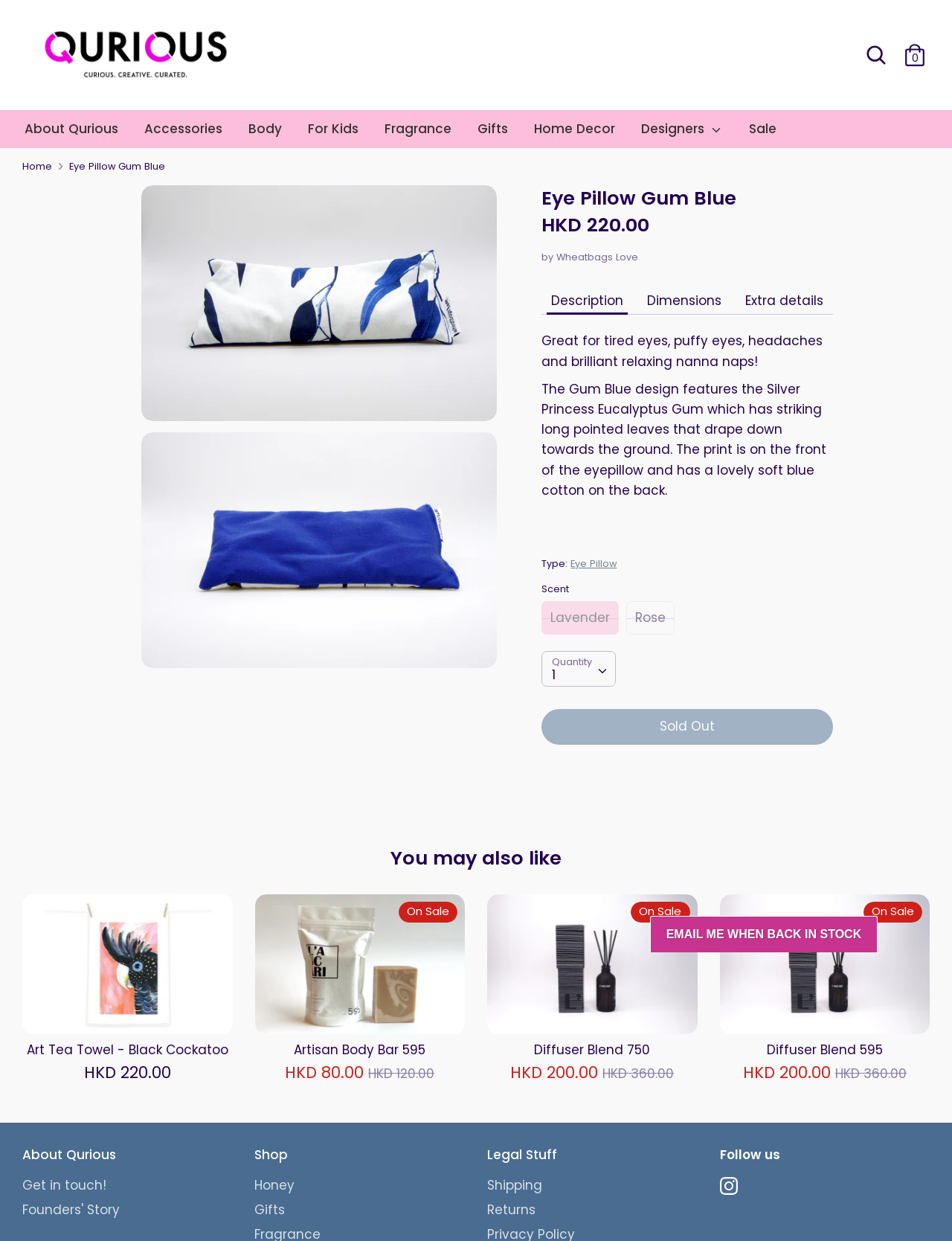Identify and provide the bounding box for the element described by: "0".

[0.945, 0.033, 0.977, 0.047]